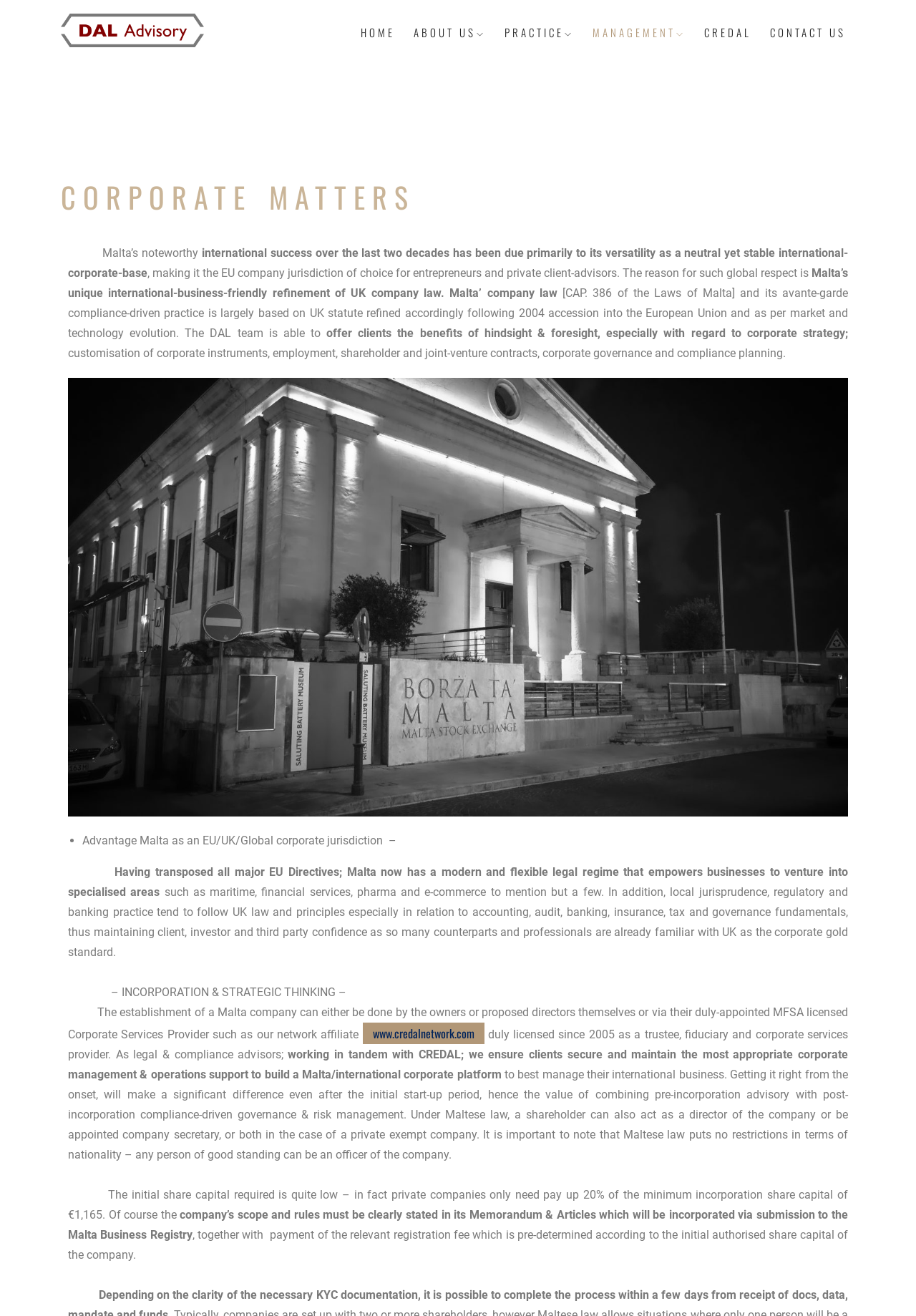Elaborate on the webpage's design and content in a detailed caption.

The webpage is about Corporate Matters, specifically focusing on Malta as a corporate jurisdiction. At the top, there is a logo and a navigation menu with links to "HOME", "ABOUT US", "PRACTICE", "MANAGEMENT", "CREDAL", and "CONTACT US". 

Below the navigation menu, there is a heading "CORPORATE MATTERS" followed by a paragraph of text that describes Malta's international success as a neutral yet stable international-corporate-base, making it the EU company jurisdiction of choice. 

The text continues to explain Malta's unique international-business-friendly refinement of UK company law, its compliance-driven practice, and how the DAL team can offer clients the benefits of hindsight and foresight in corporate strategy, customisation of corporate instruments, and compliance planning.

There is a list marker followed by a bullet point that highlights the advantages of Malta as an EU/UK/Global corporate jurisdiction. The text then explains how Malta has transposed all major EU Directives, resulting in a modern and flexible legal regime that empowers businesses to venture into specialized areas.

Further down, there is a section titled "INCORPORATION & STRATEGIC THINKING" that discusses the establishment of a Malta company, which can be done by the owners or proposed directors themselves or via a duly-appointed MFSA licensed Corporate Services Provider. There is a link to "www.credalnetwork.com" and a button with the same URL.

The text continues to explain the importance of combining pre-incorporation advisory with post-incorporation compliance-driven governance and risk management, and how Maltese law allows for flexibility in terms of nationality and company officers. Finally, it discusses the initial share capital required for private companies and the process of incorporating a company via submission to the Malta Business Registry.